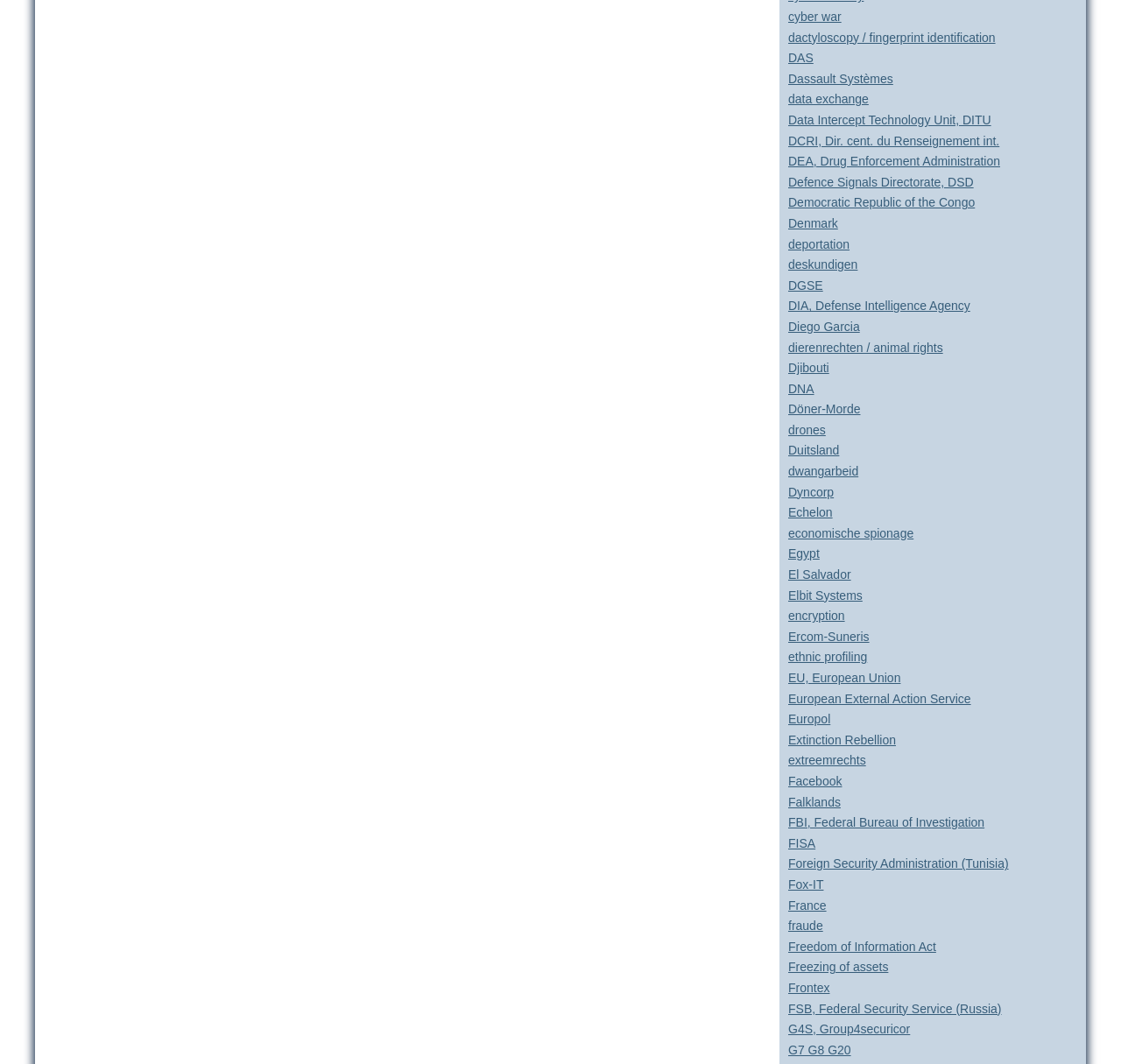Answer the question in a single word or phrase:
What is the first link on the webpage?

cyber war